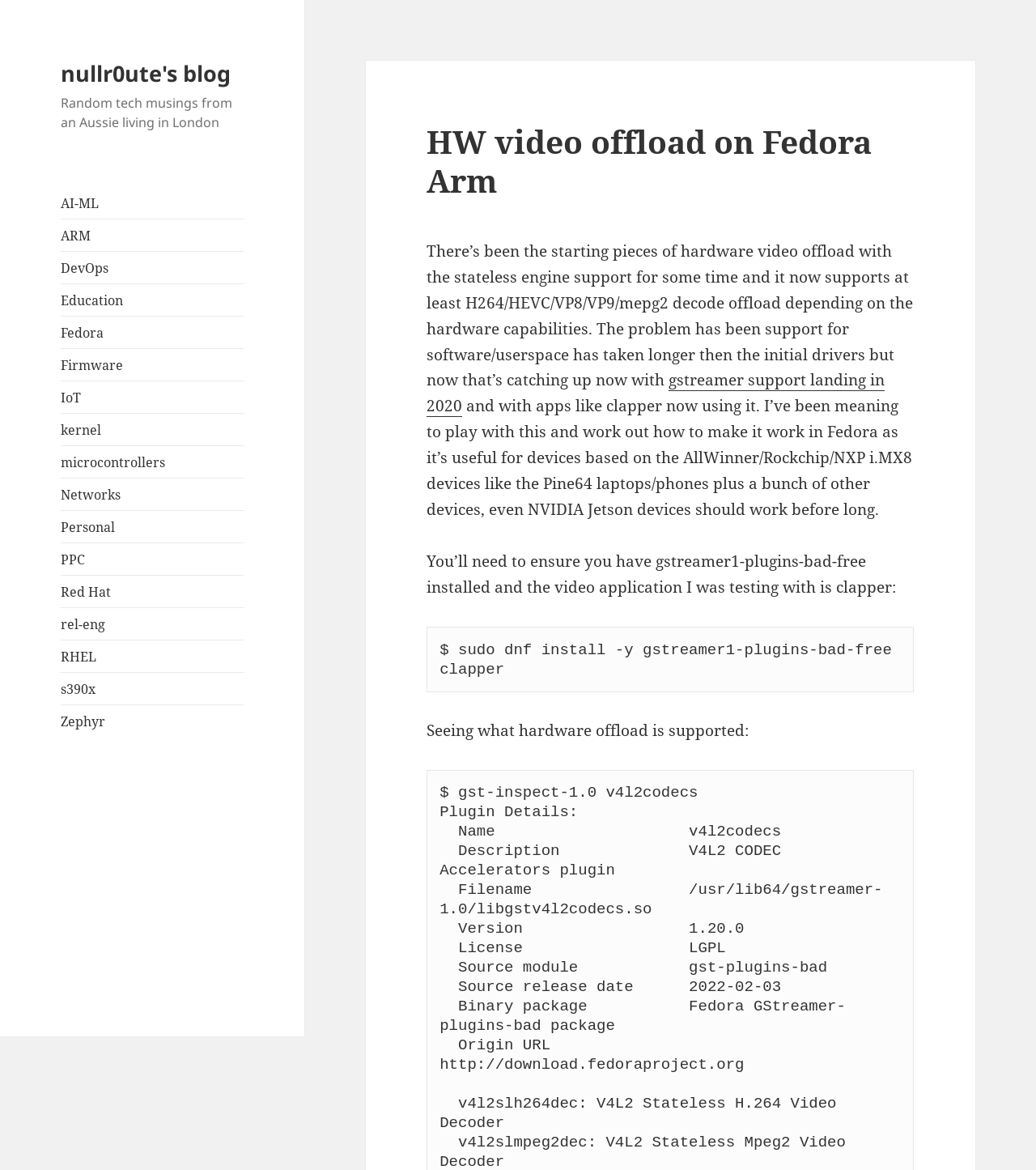Locate the bounding box coordinates of the clickable region to complete the following instruction: "Click on 'Create a Website Account'."

None